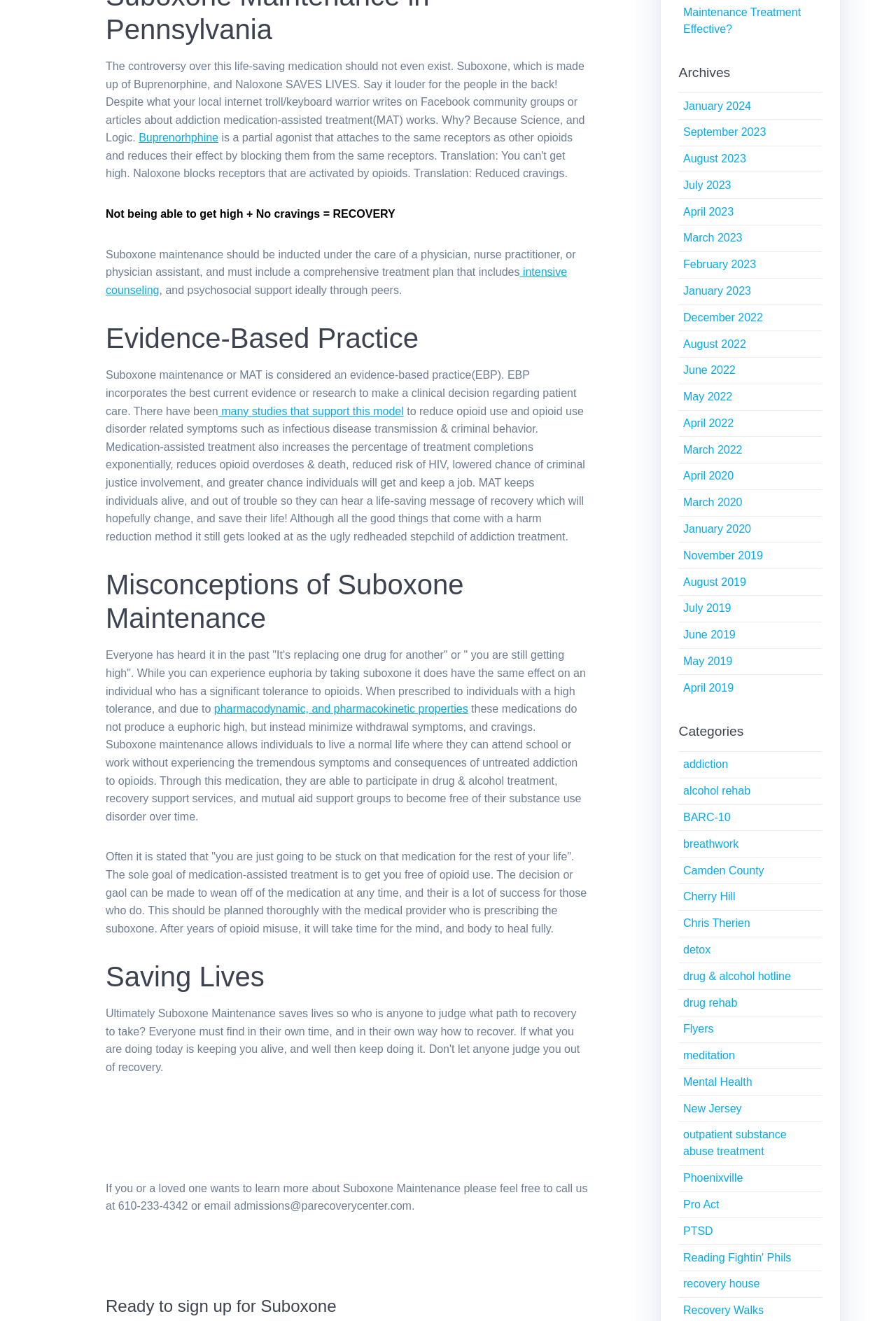Reply to the question with a single word or phrase:
How many categories are listed on this webpage?

14